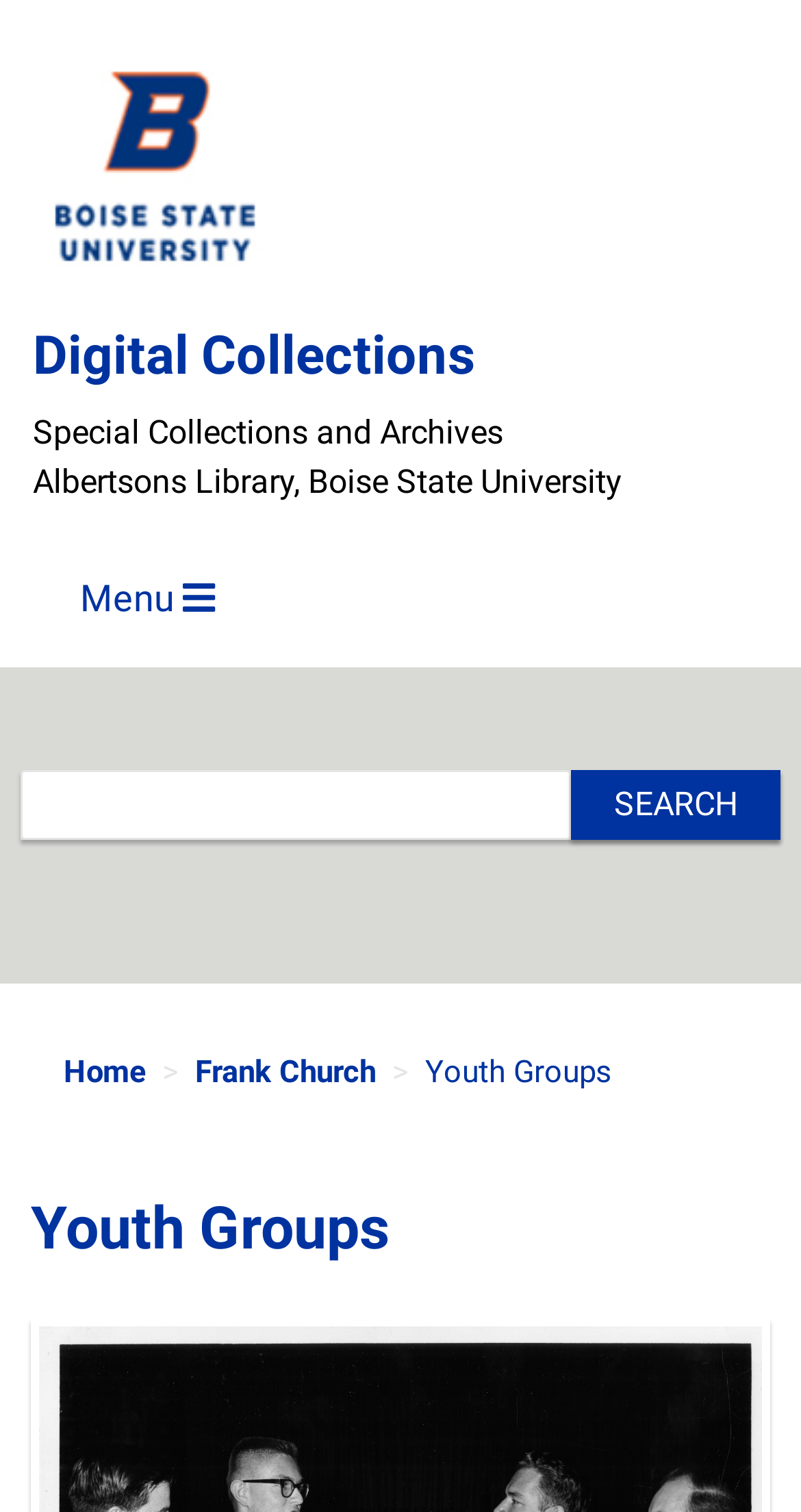Respond with a single word or phrase to the following question:
What is the function of the button?

Toggle navigation